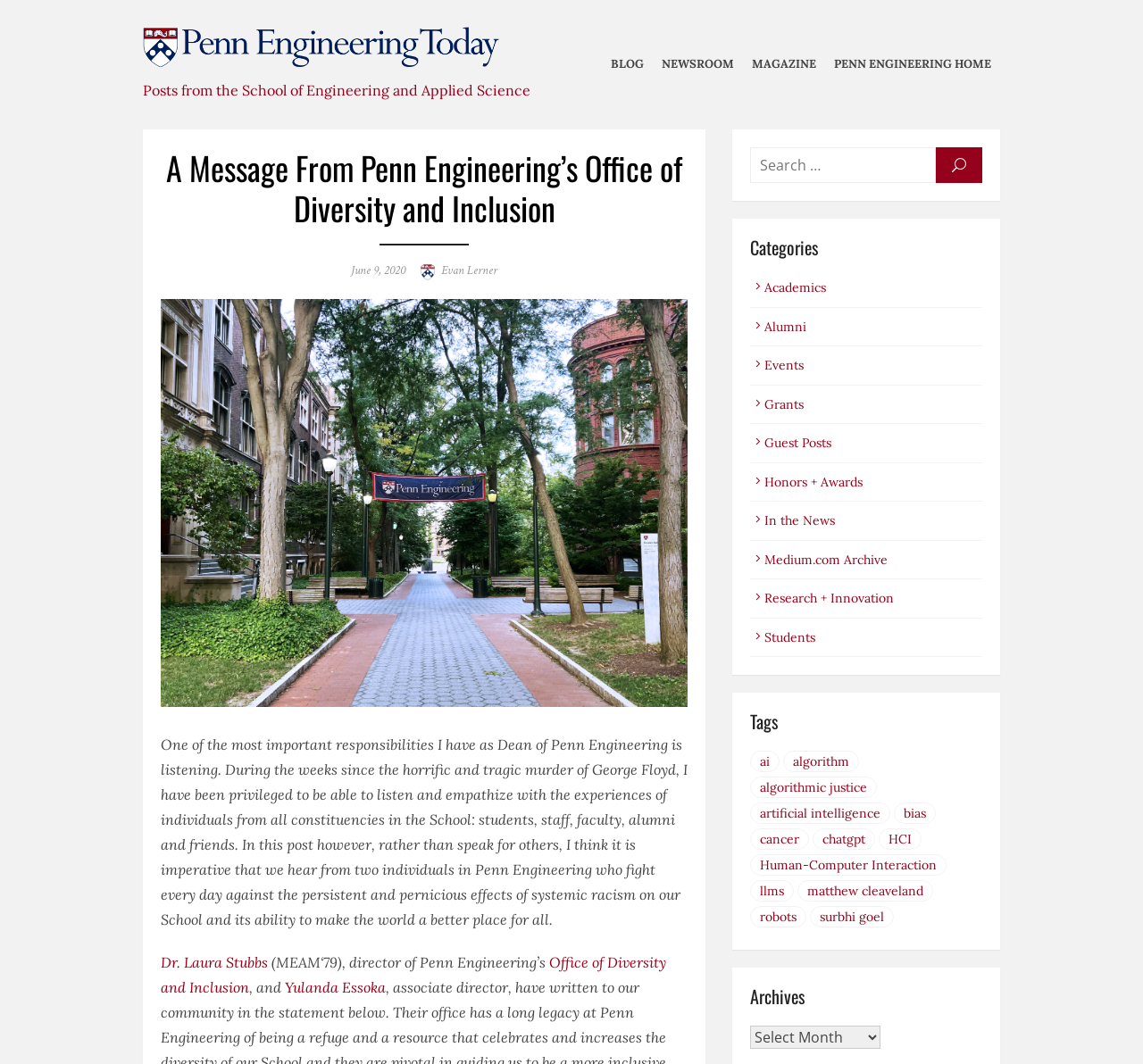Identify the bounding box coordinates for the element you need to click to achieve the following task: "Select an archive from the dropdown". The coordinates must be four float values ranging from 0 to 1, formatted as [left, top, right, bottom].

[0.656, 0.964, 0.77, 0.986]